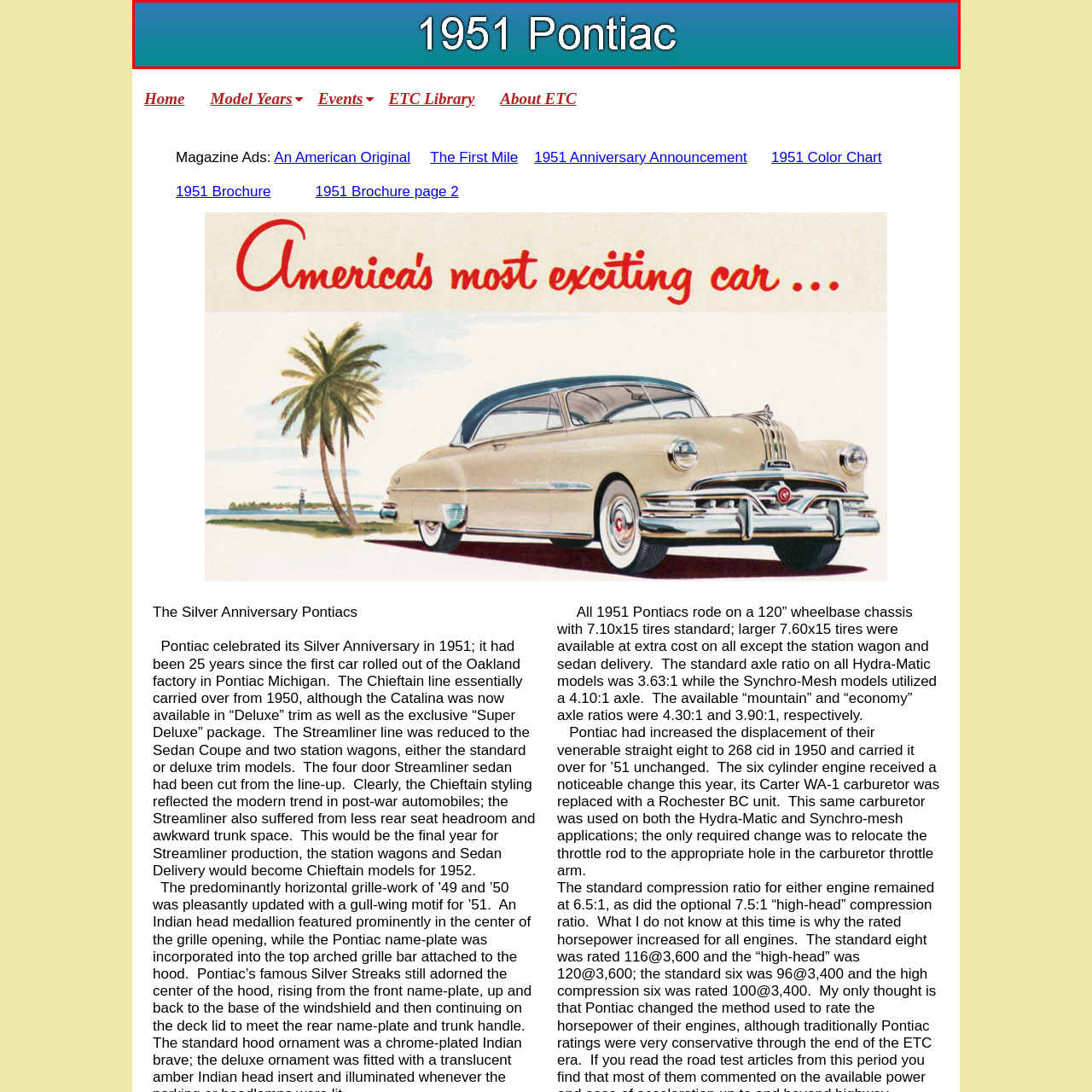Concentrate on the image inside the red frame and provide a detailed response to the subsequent question, utilizing the visual information from the image: 
What is the color transition of the gradient background?

The caption describes the background as a vibrant gradient that transitions from deep turquoise to a lighter blue, creating a visually appealing effect.